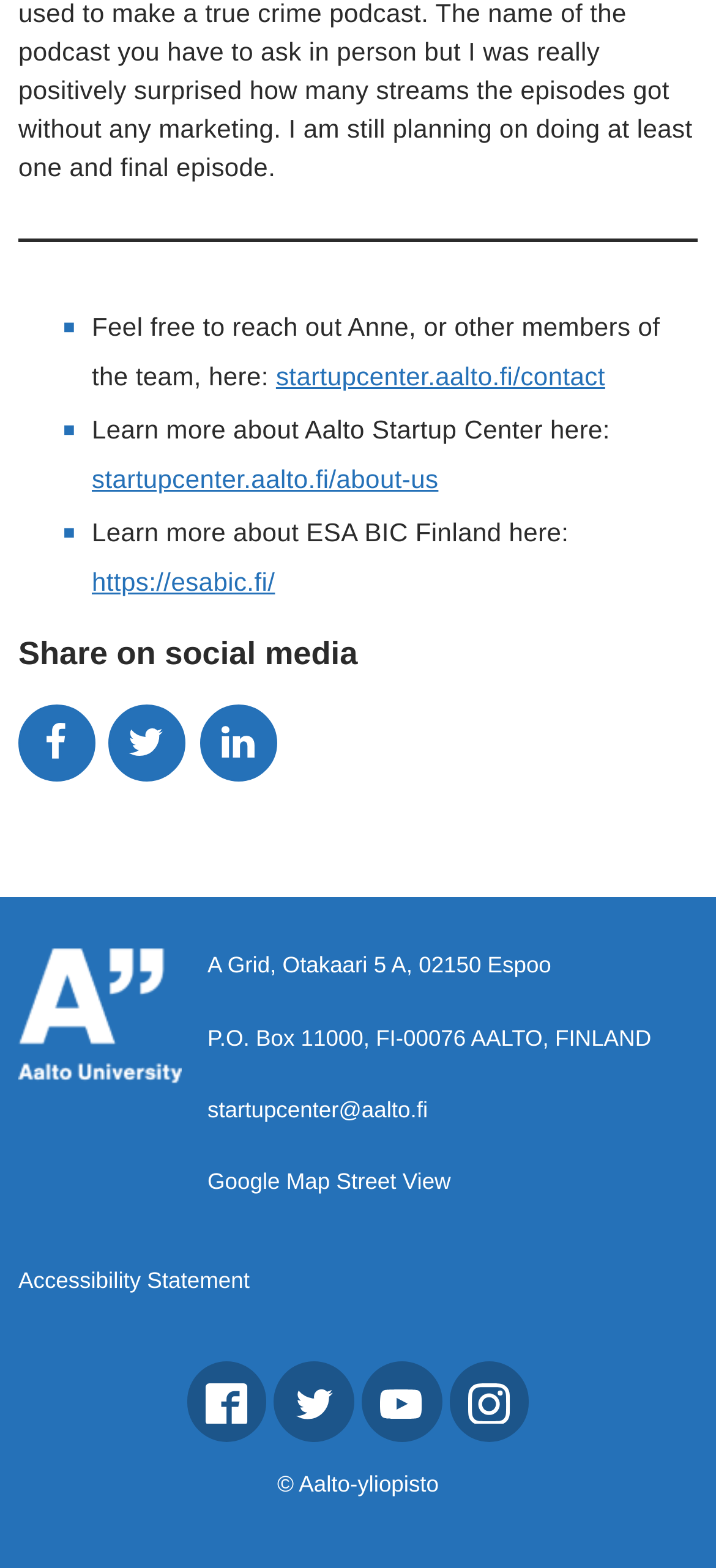Please give a succinct answer using a single word or phrase:
What is the address of Aalto Startup Center?

A Grid, Otakaari 5 A, 02150 Espoo